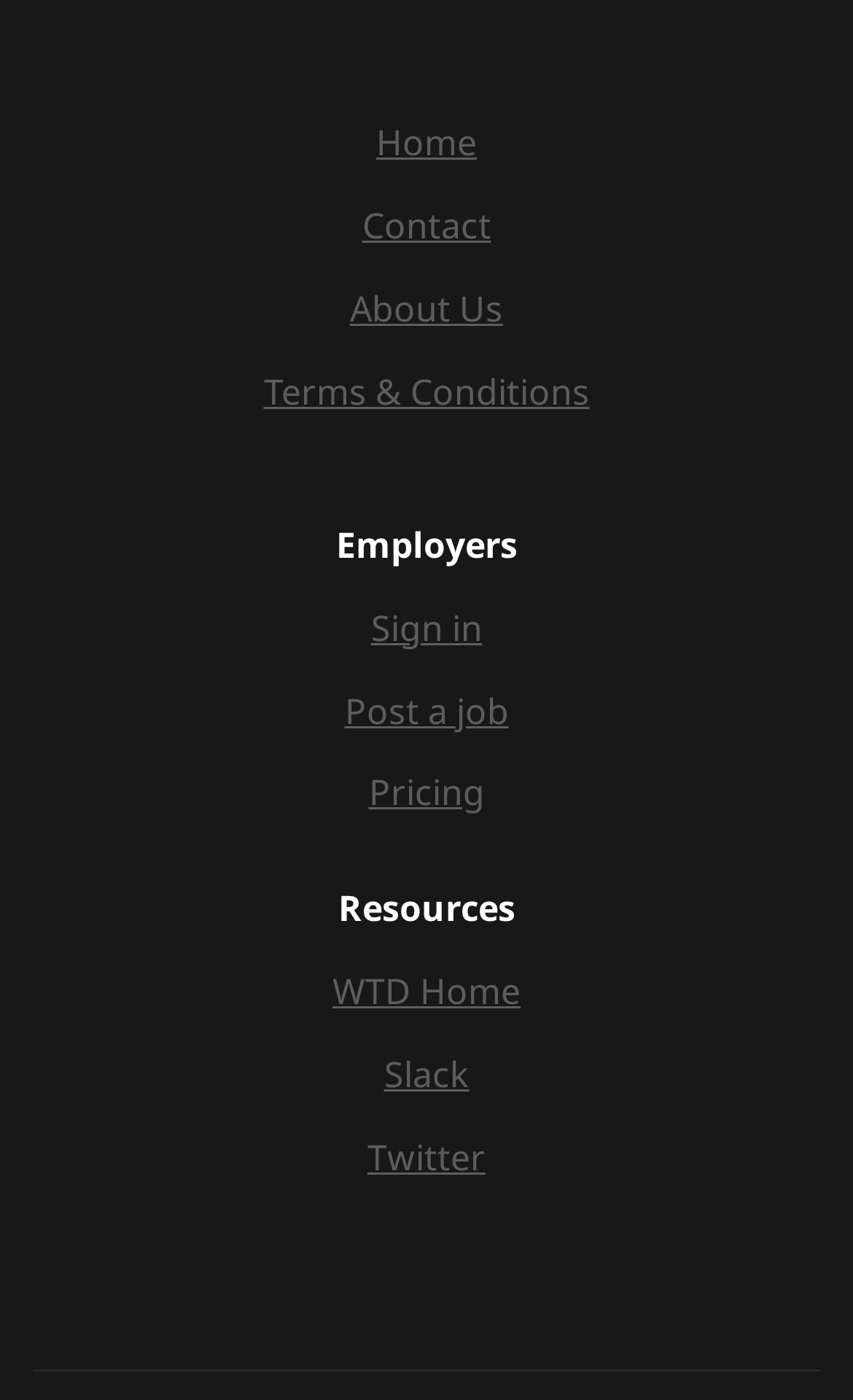Use a single word or phrase to answer the question:
What is the text below the 'Post a job' link?

Resources